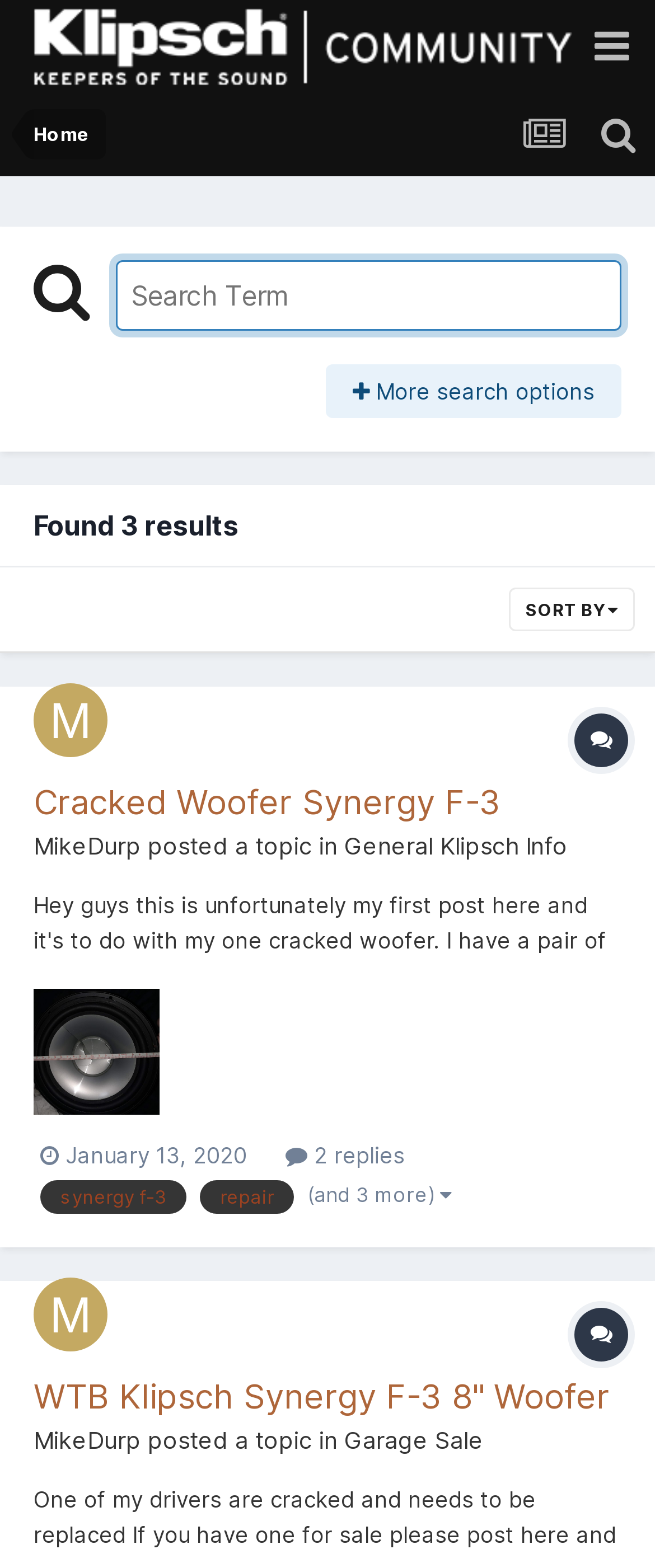Based on the image, give a detailed response to the question: What is the topic of the first result?

The topic of the first result is obtained from the heading element with the text 'Cracked Woofer Synergy F-3' on the webpage.